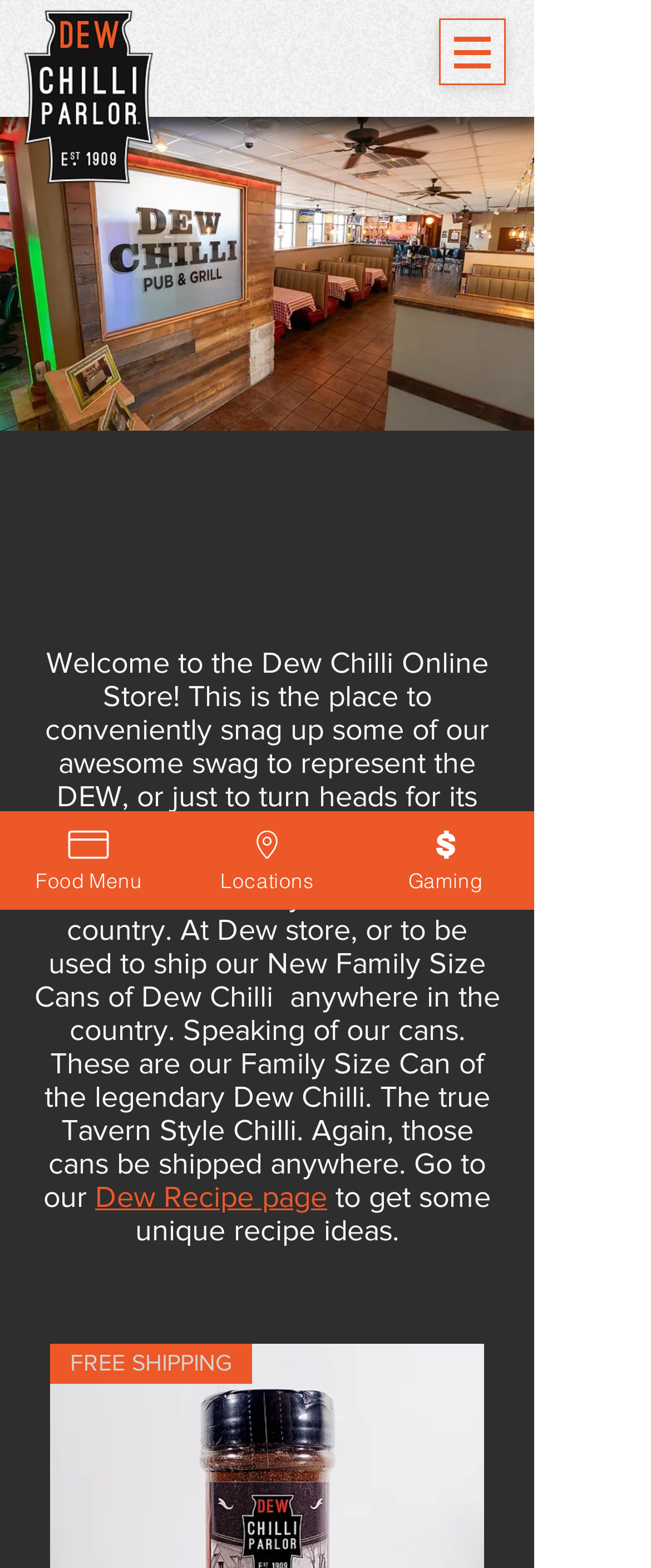What can be shipped anywhere in the country?
Provide a detailed answer to the question, using the image to inform your response.

I found the answer by reading the StaticText element that mentions '...our New Family Size Cans of Dew Chilli ...can be shipped anywhere in the country.' which indicates that the Family Size Cans of Dew Chilli can be shipped anywhere in the country.